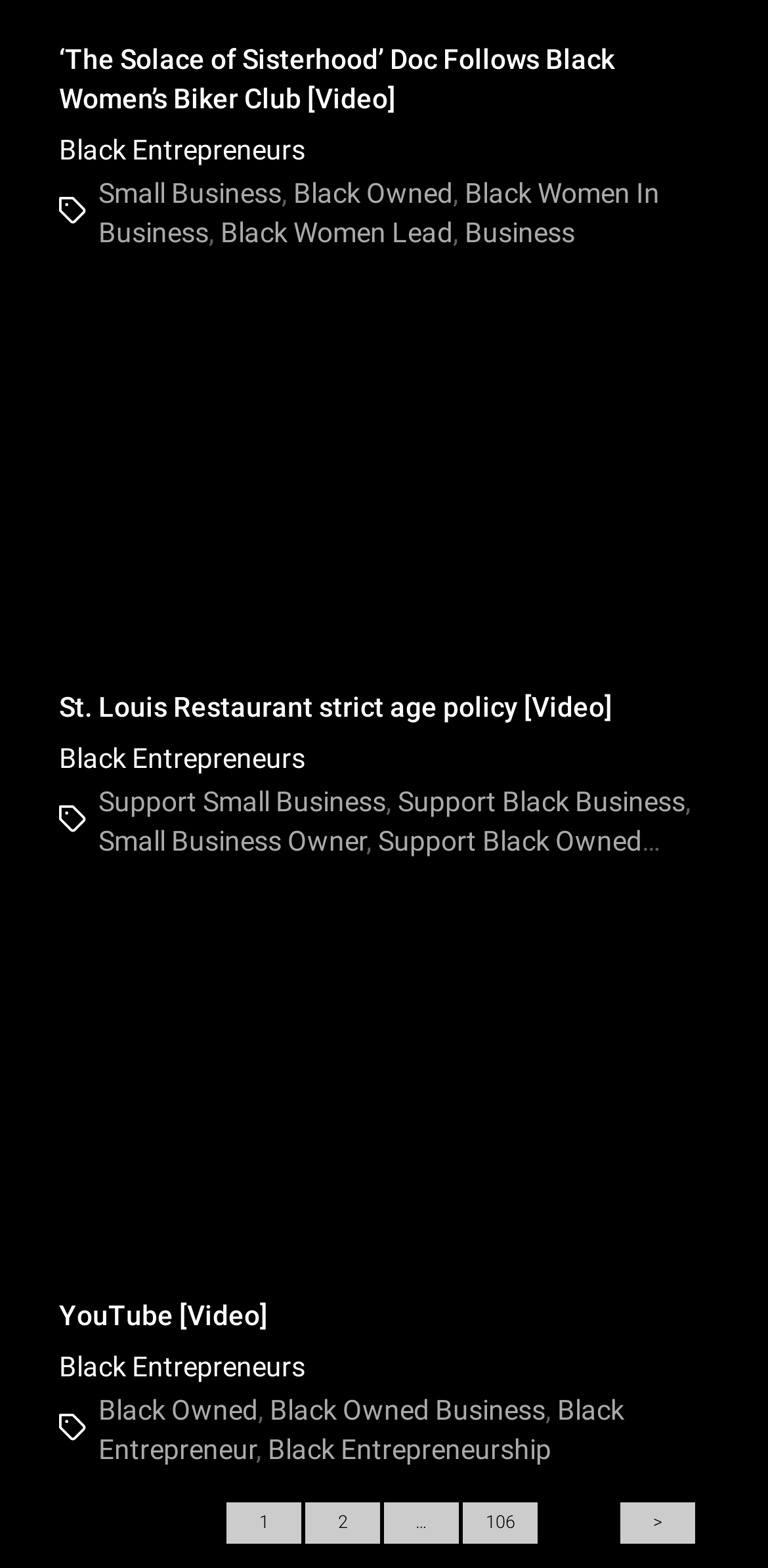Please find the bounding box for the UI element described by: "Black Entrepreneur".

[0.128, 0.889, 0.813, 0.934]